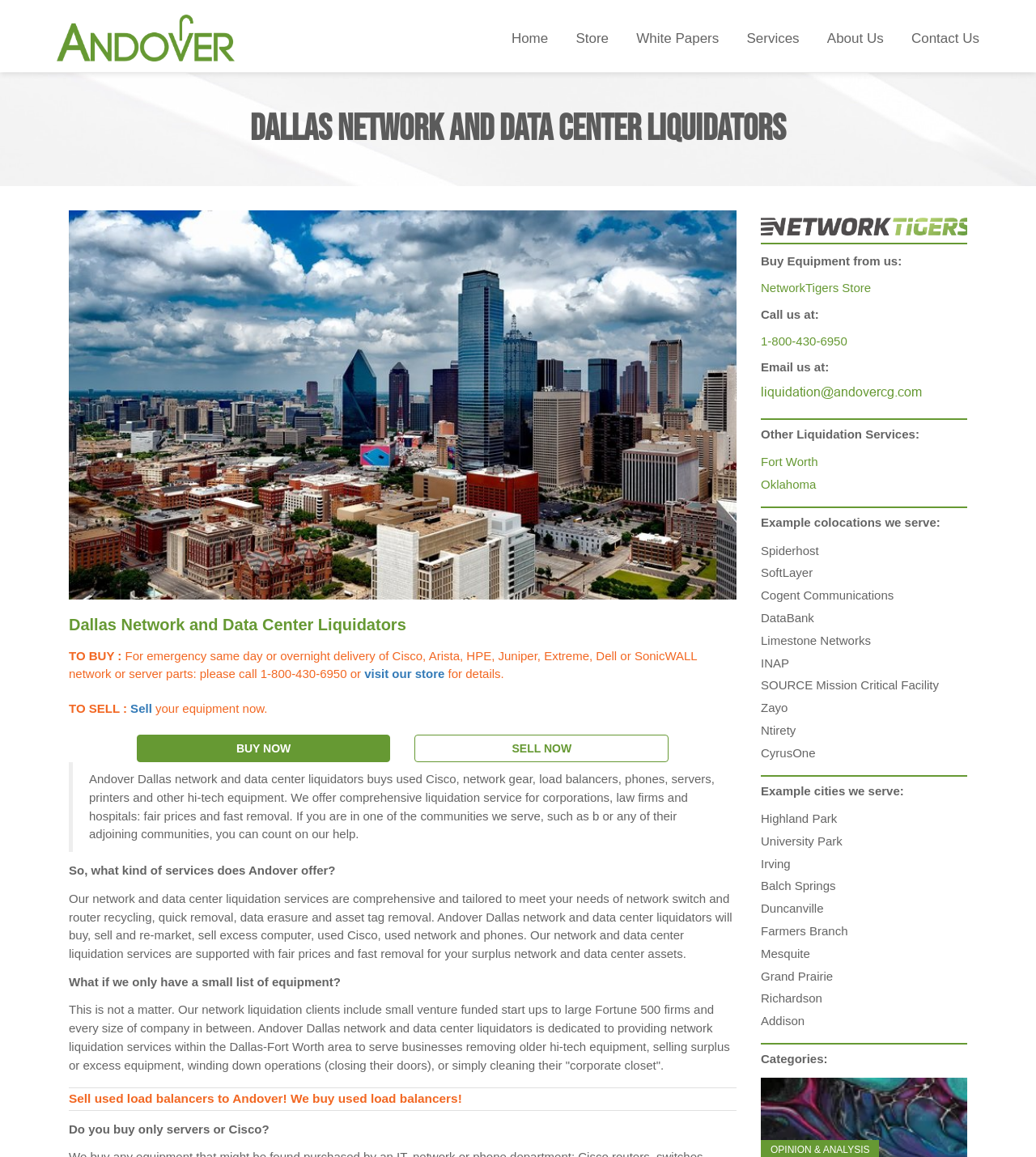Locate the bounding box coordinates of the element's region that should be clicked to carry out the following instruction: "Sell your equipment now". The coordinates need to be four float numbers between 0 and 1, i.e., [left, top, right, bottom].

[0.123, 0.606, 0.147, 0.618]